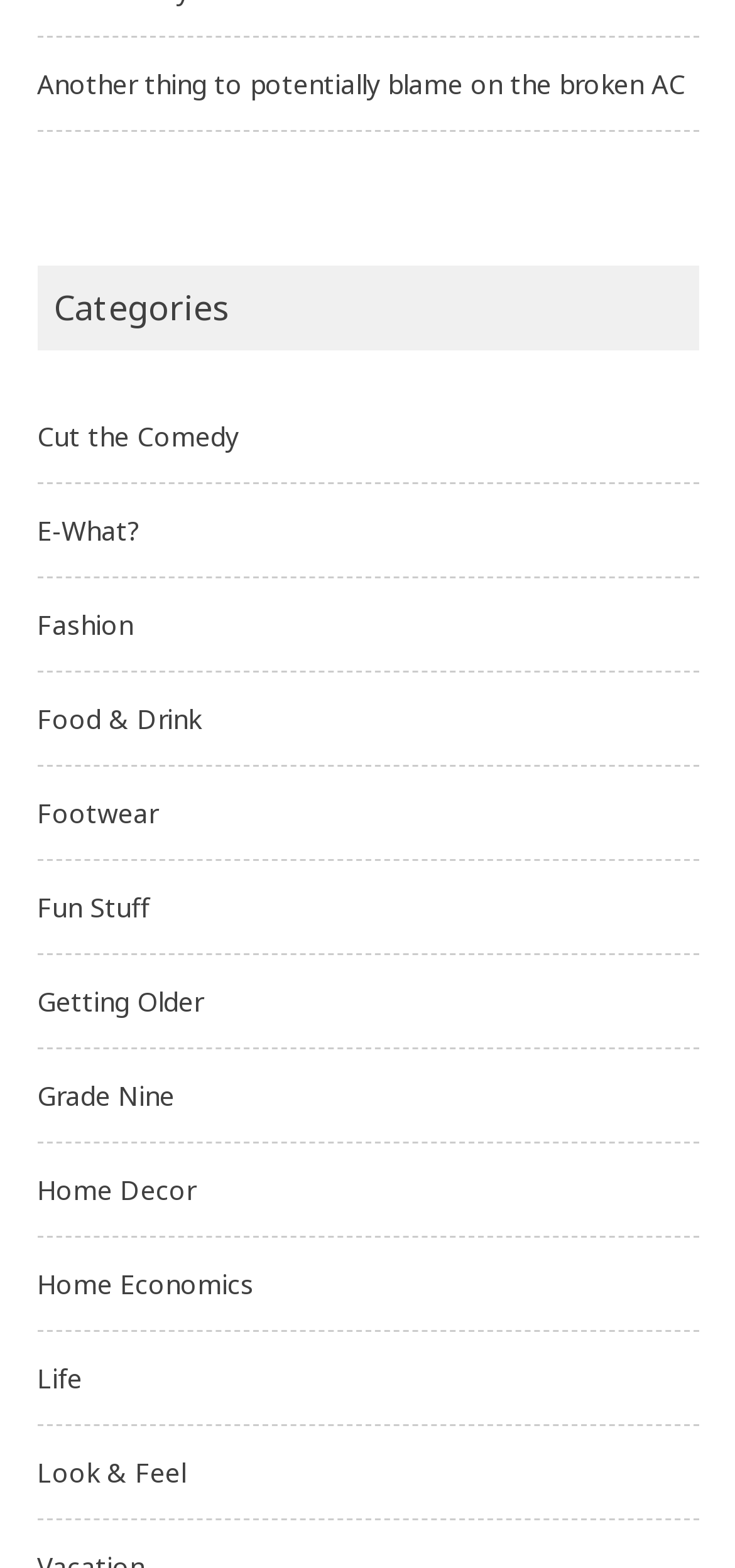Provide a short, one-word or phrase answer to the question below:
What is the category that comes after 'Food & Drink'?

Footwear